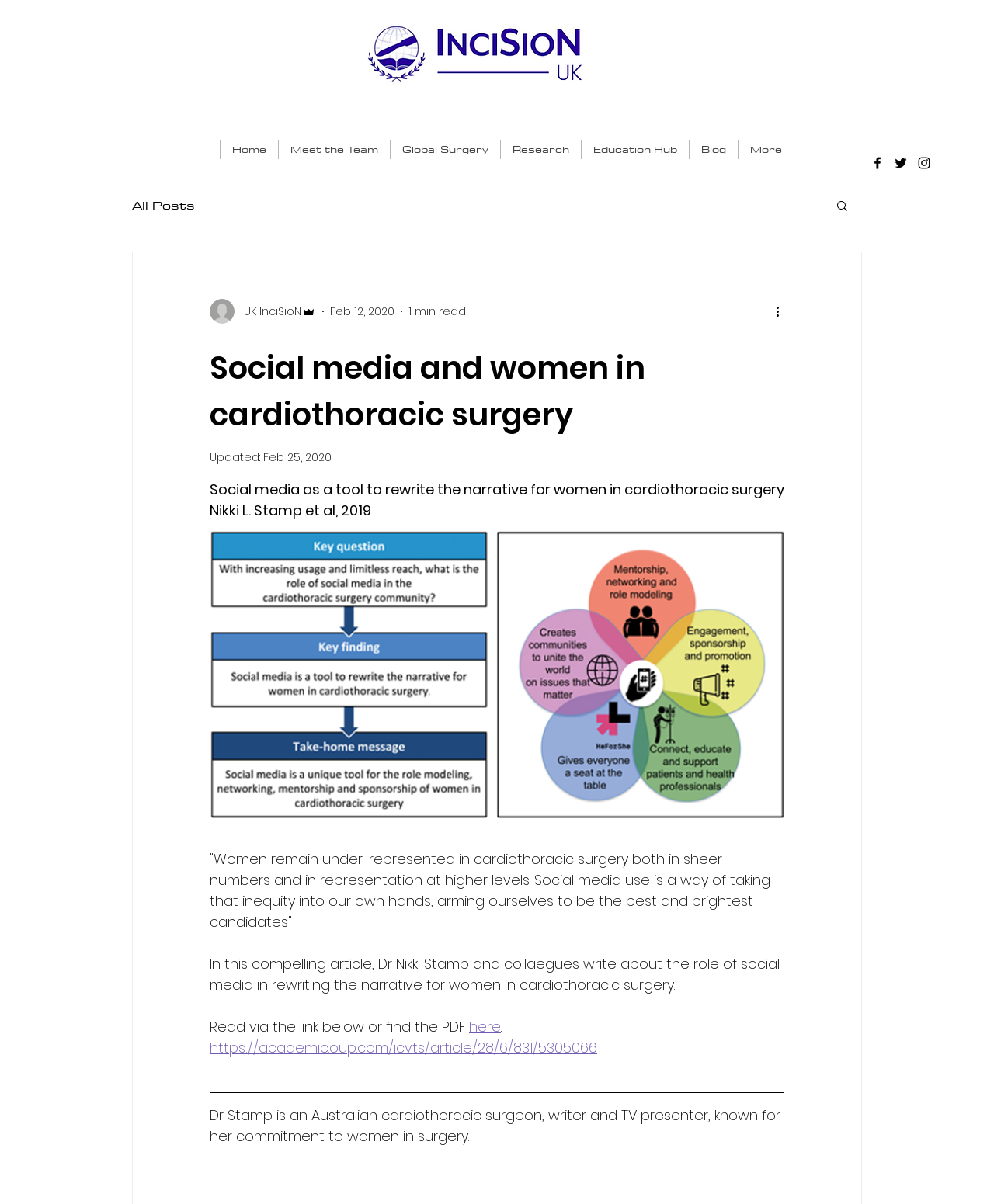Please examine the image and answer the question with a detailed explanation:
What is the profession of Dr Stamp?

I found the answer by reading the text of the article, which describes Dr Stamp as 'an Australian cardiothoracic surgeon, writer and TV presenter'. This suggests that Dr Stamp is a cardiothoracic surgeon.